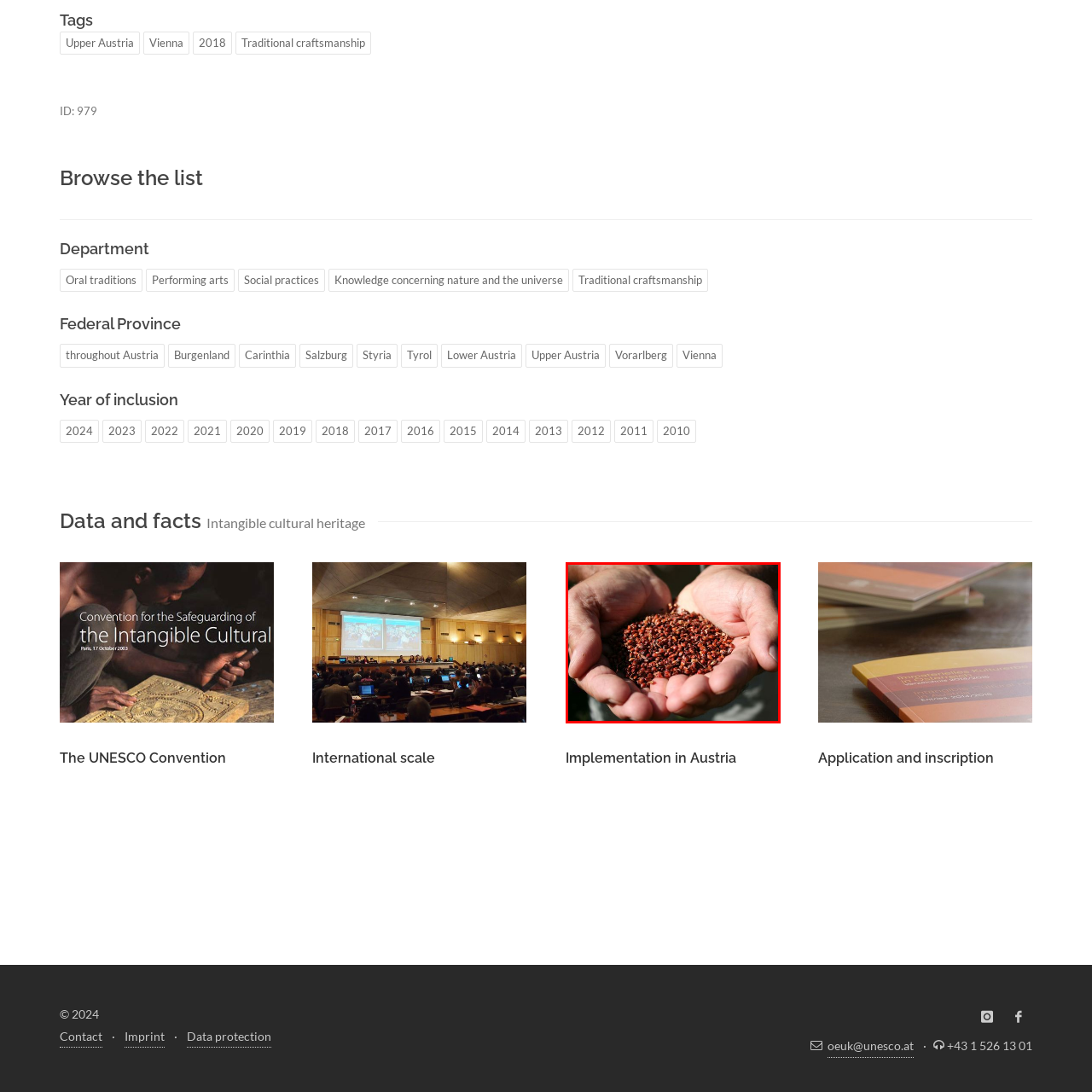What themes does the imagery resonate with?
Look closely at the image inside the red bounding box and answer the question with as much detail as possible.

The image resonates with themes of heritage and craftsmanship, reflecting a deep appreciation for the cultivation and use of natural resources, echoing the essence of maintaining cultural traditions and sustainable practices.